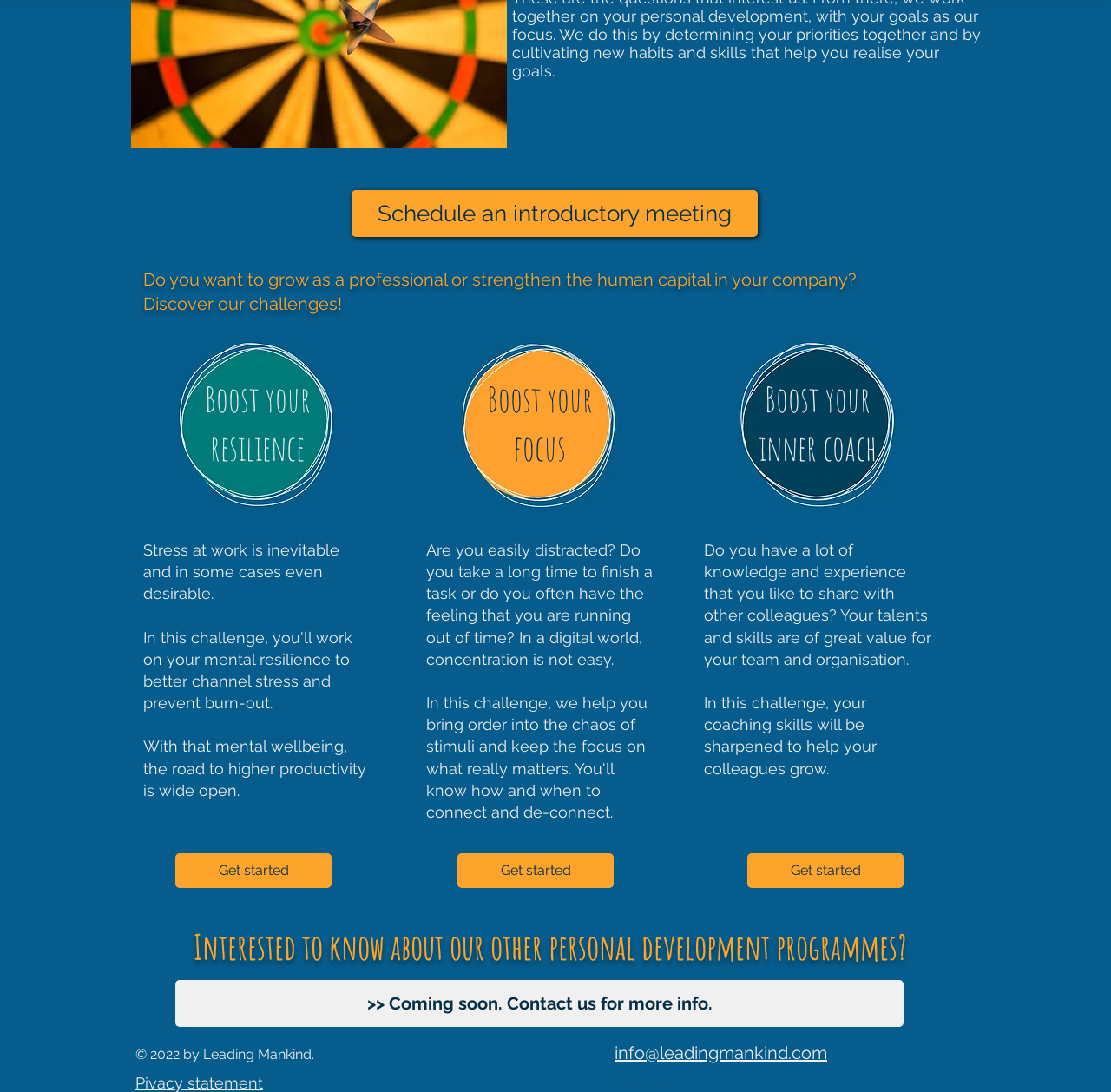Bounding box coordinates are specified in the format (top-left x, top-left y, bottom-right x, bottom-right y). All values are floating point numbers bounded between 0 and 1. Please provide the bounding box coordinate of the region this sentence describes: Schedule an introductory meeting

[0.316, 0.174, 0.682, 0.217]